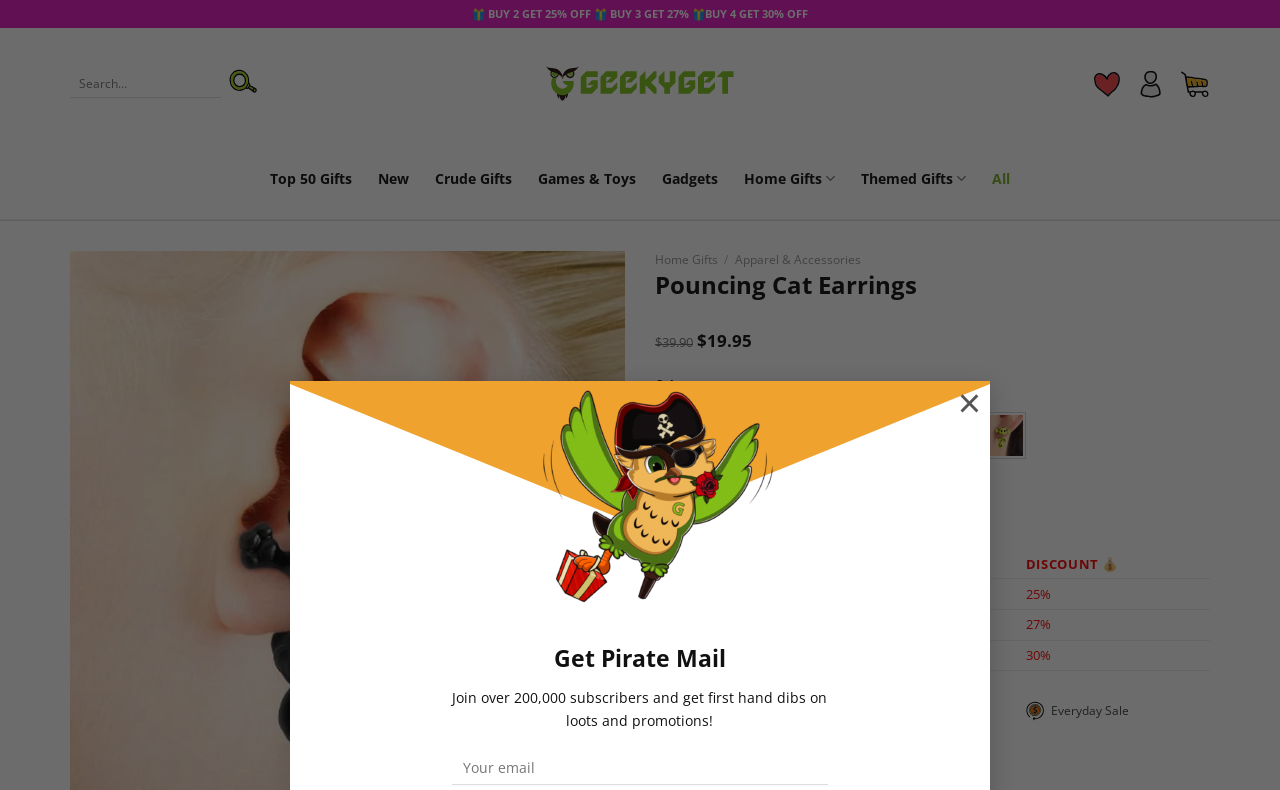Can you identify and provide the main heading of the webpage?

Pouncing Cat Earrings